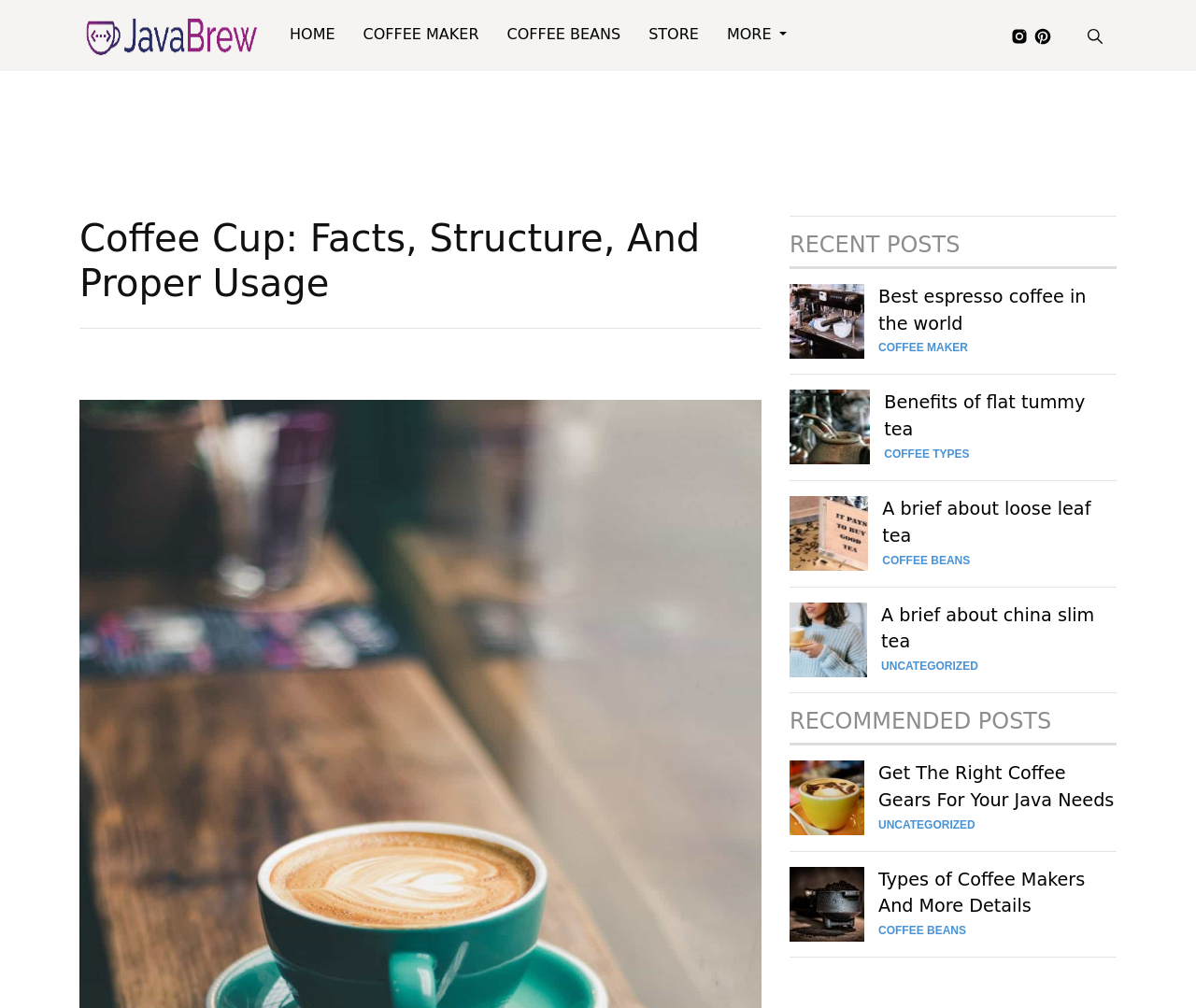Please determine the bounding box coordinates of the clickable area required to carry out the following instruction: "get the right coffee gears for your java needs". The coordinates must be four float numbers between 0 and 1, represented as [left, top, right, bottom].

[0.734, 0.76, 0.932, 0.802]